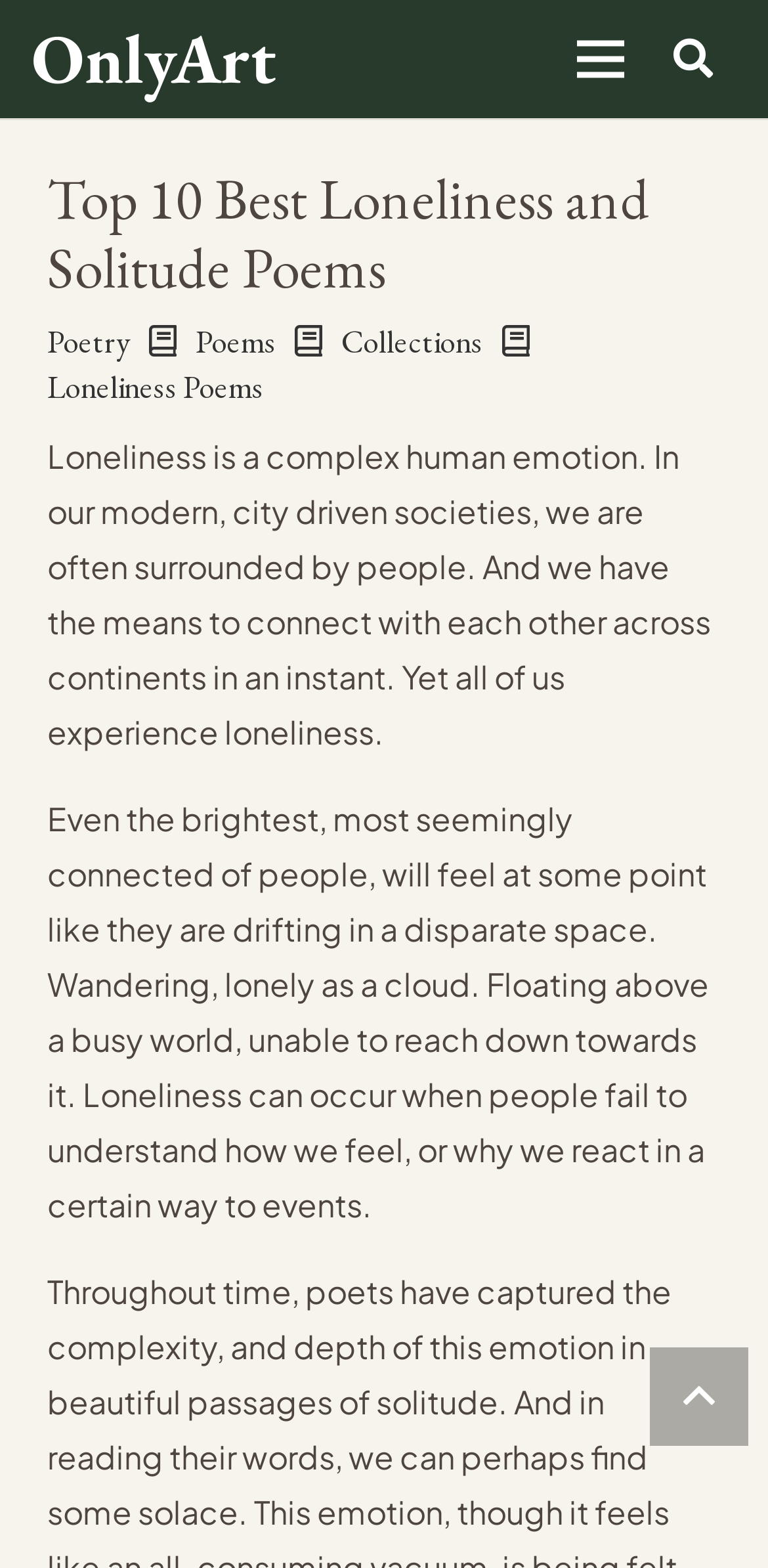What is the purpose of the 'Back to top' link?
Using the image as a reference, give a one-word or short phrase answer.

To navigate to the top of the page